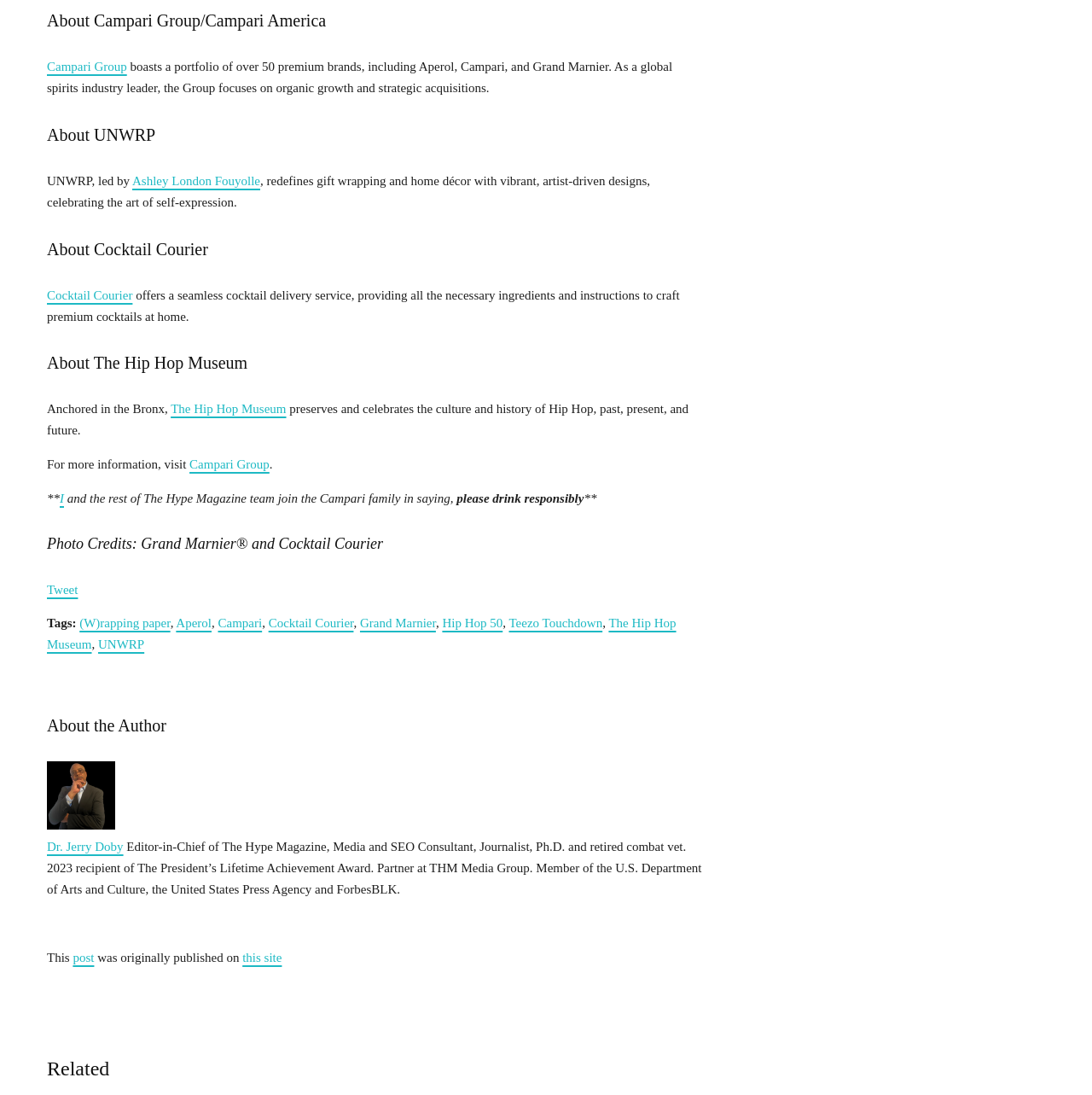Determine the bounding box of the UI component based on this description: "The Hip Hop Museum". The bounding box coordinates should be four float values between 0 and 1, i.e., [left, top, right, bottom].

[0.156, 0.367, 0.262, 0.38]